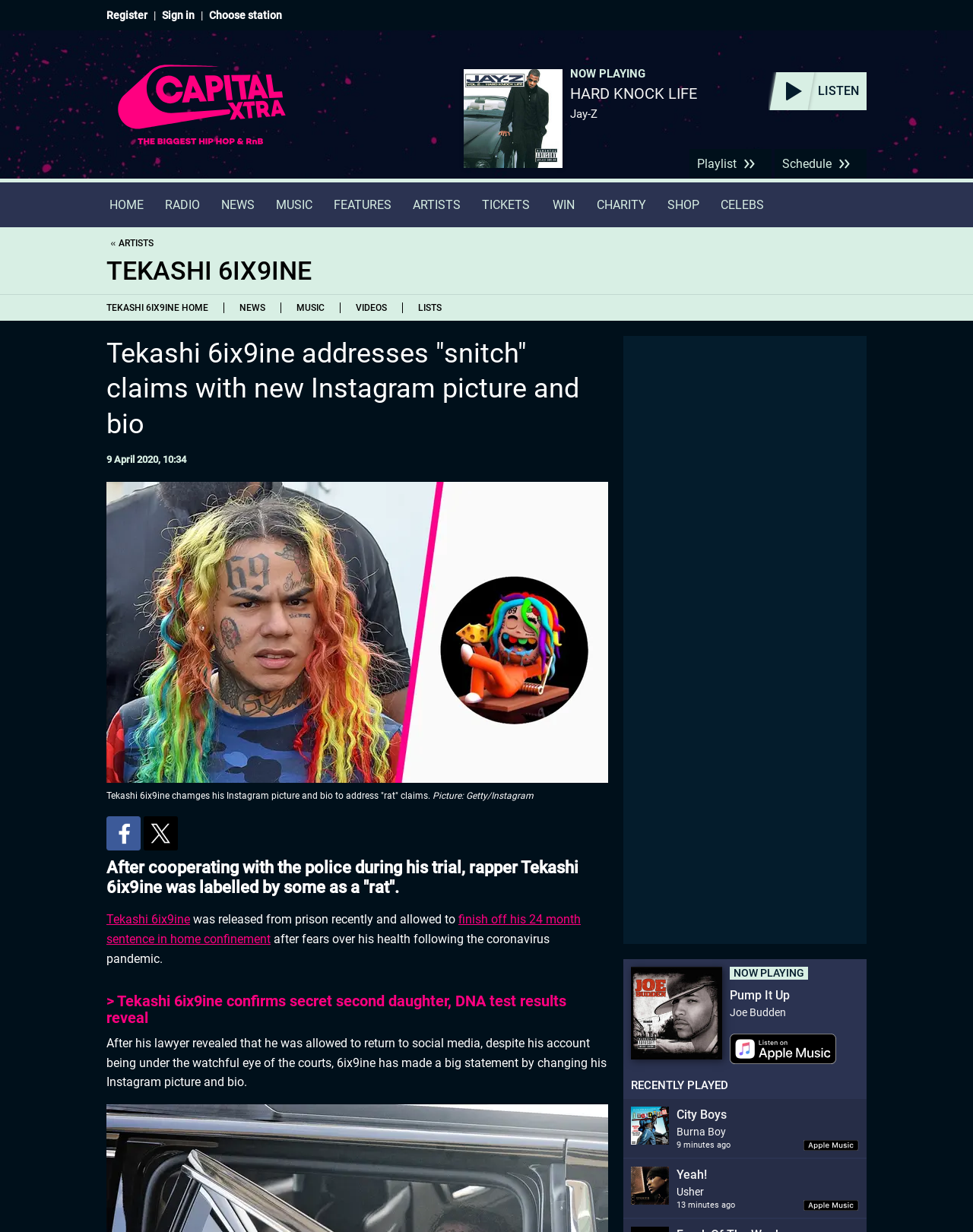What is the name of the rapper mentioned in the article?
Provide a thorough and detailed answer to the question.

The article mentions Tekashi 6ix9ine as the rapper who was labelled as a 'rat' after cooperating with the police during his trial.